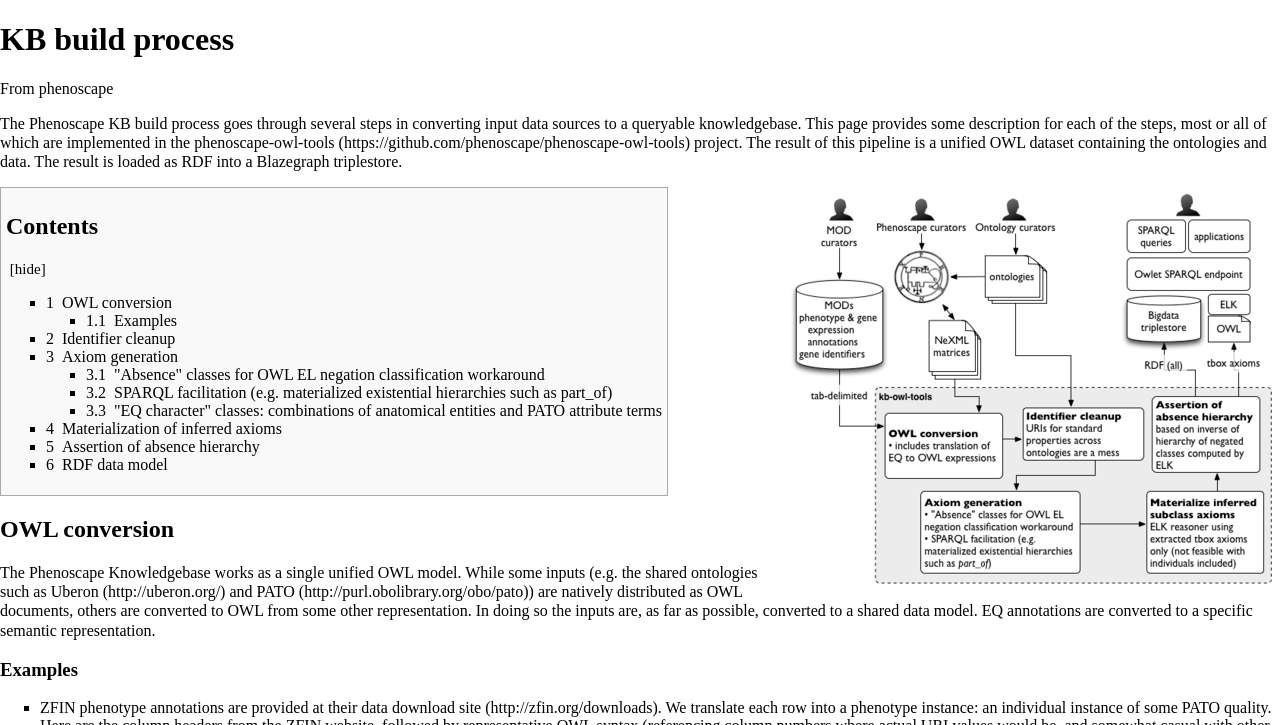What is the purpose of the Phenoscape KB build process?
Look at the image and respond with a one-word or short-phrase answer.

Converting input data sources to a queryable knowledgebase